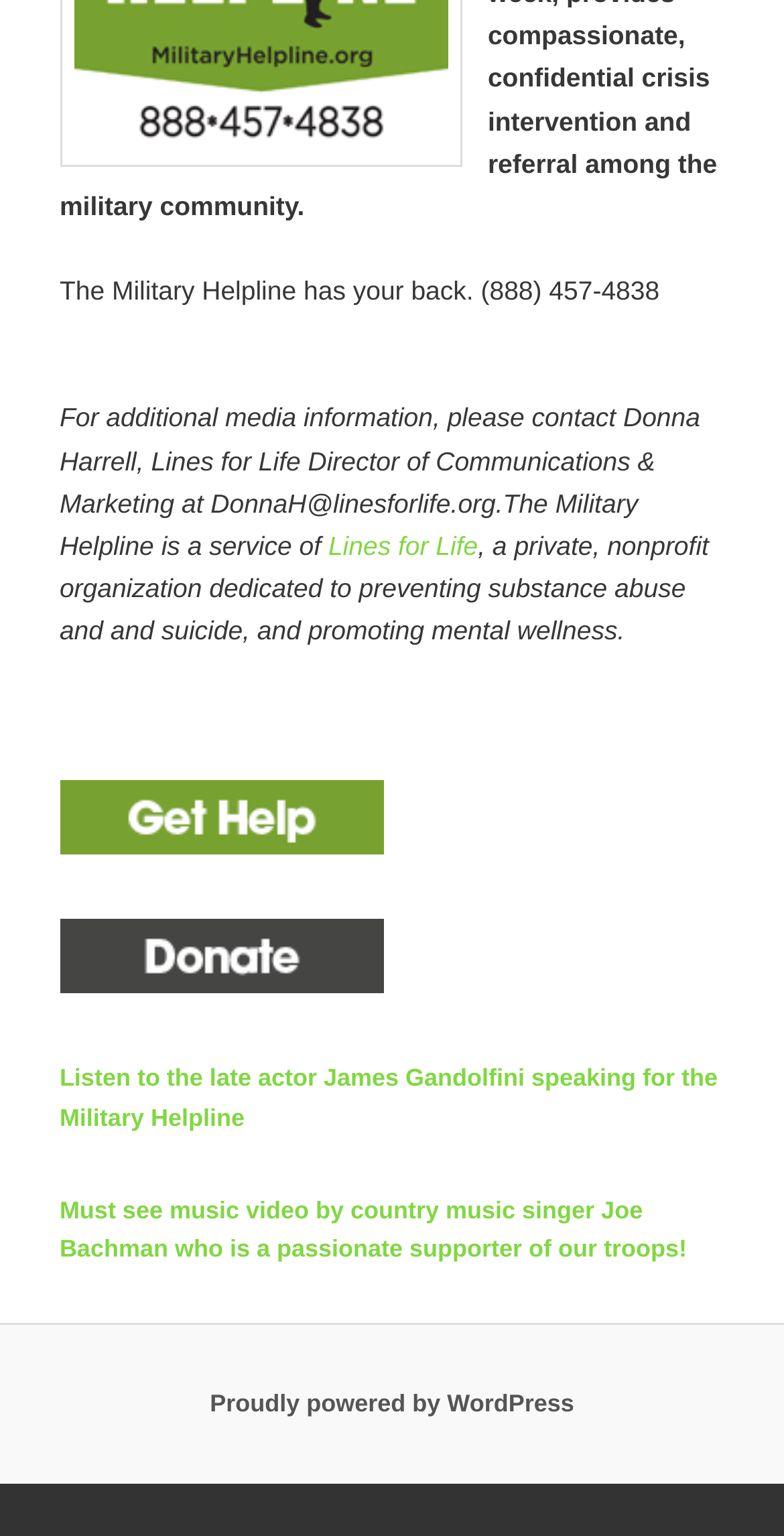What is the platform that powers the website?
Use the image to give a comprehensive and detailed response to the question.

The platform that powers the website is mentioned in the link element at the bottom of the webpage, which contains the text 'Proudly powered by WordPress'.